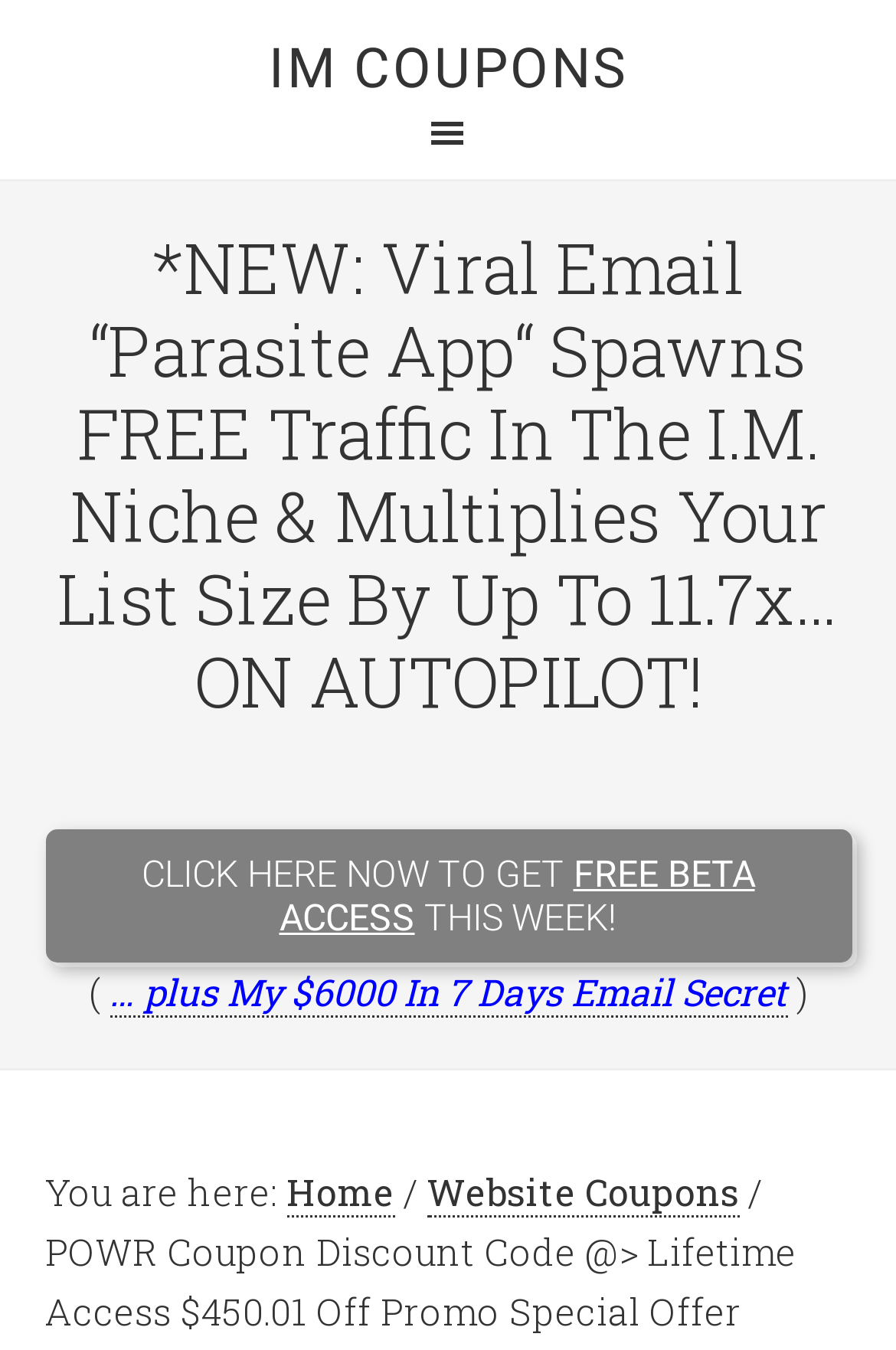Generate a thorough explanation of the webpage's elements.

The webpage appears to be a promotional page for a POWR Coupon Discount Code, offering a lifetime access promo special offer with a discount of $450.01. 

At the top of the page, there is a link to "IM COUPONS" which is positioned near the center of the page. Below this link, there is a prominent headline that reads "*NEW: Viral Email “Parasite App“ Spawns FREE Traffic In The I.M. Niche & Multiplies Your List Size By Up To 11.7x… ON AUTOPILOT!". 

Further down, there is a section with a complementary description, which contains a call-to-action button "CLICK HERE NOW TO GET FREE BETA ACCESS THIS WEEK!" that is positioned near the top of this section. Below the button, there is a sentence that mentions "My $6000 In 7 Days Email Secret". 

On the bottom left of the page, there is a navigation section that displays the current location, "You are here:", followed by a breadcrumb trail that includes links to "Home" and "Website Coupons", separated by a generic separator. 

Finally, at the very bottom of the page, there is a static text that repeats the title of the promo offer, "POWR Coupon Discount Code @> Lifetime Access $450.01 Off Promo Special Offer".